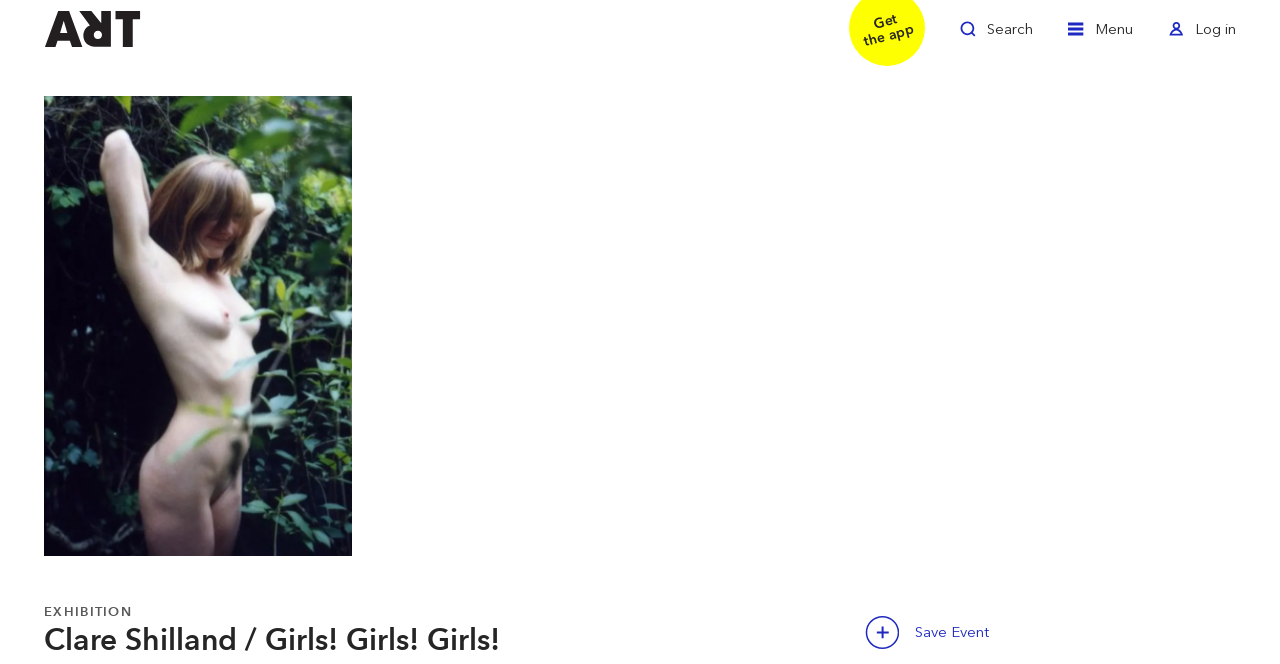Using the element description provided, determine the bounding box coordinates in the format (top-left x, top-left y, bottom-right x, bottom-right y). Ensure that all values are floating point numbers between 0 and 1. Element description: Save this event

[0.676, 0.926, 0.703, 0.977]